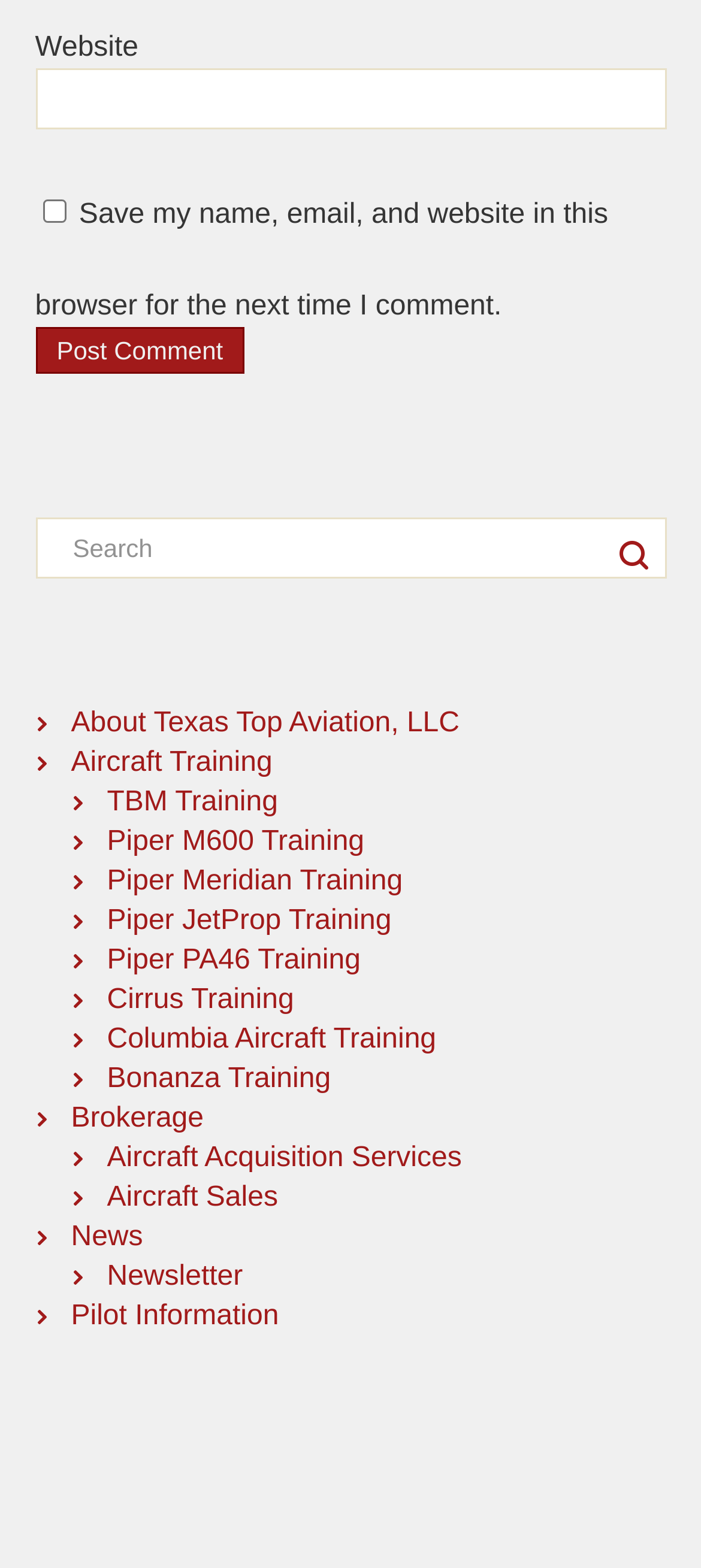What is the purpose of the checkbox?
Please provide a single word or phrase answer based on the image.

Save website info